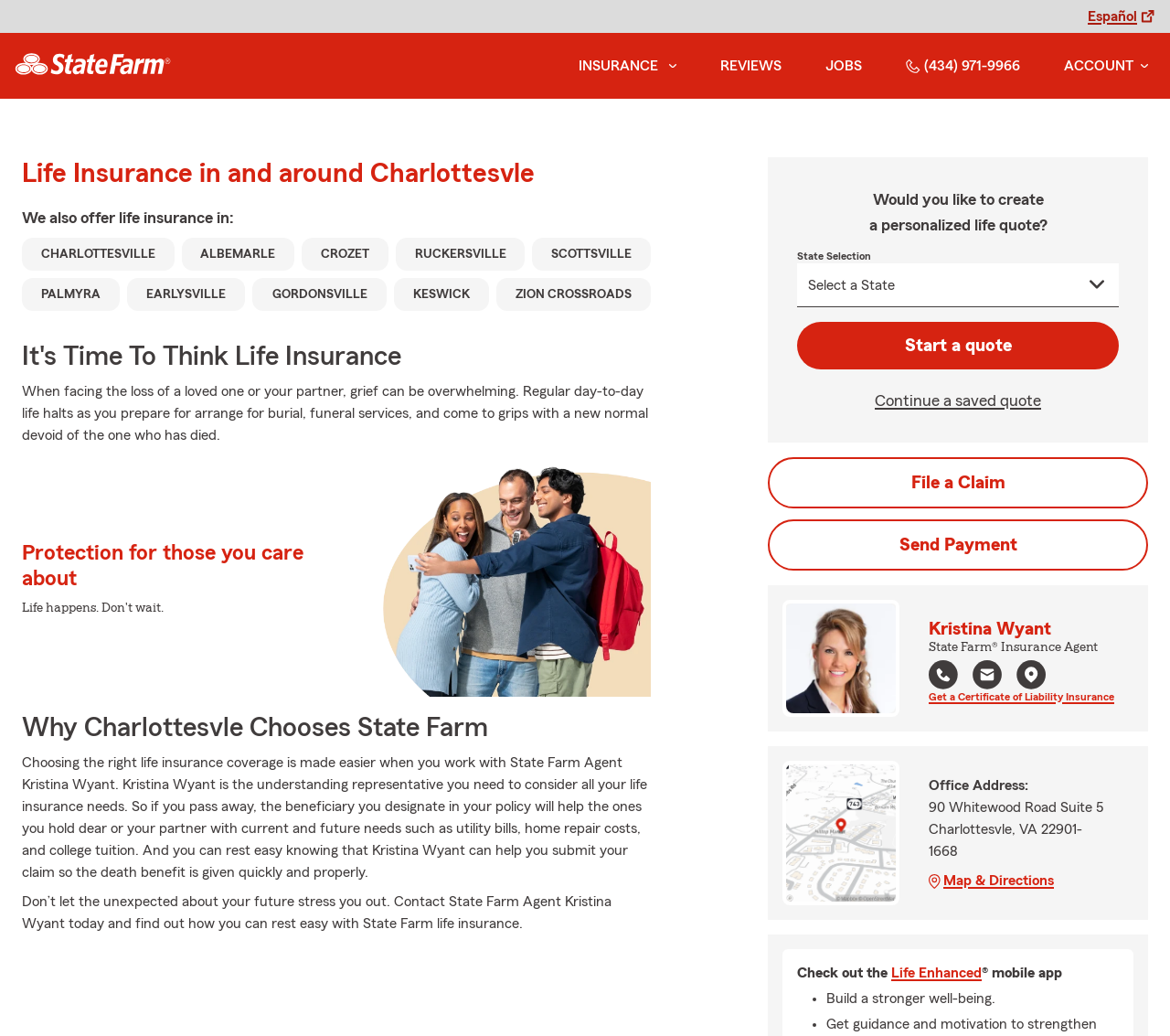Locate the bounding box coordinates of the clickable area to execute the instruction: "Click the HOME link". Provide the coordinates as four float numbers between 0 and 1, represented as [left, top, right, bottom].

None